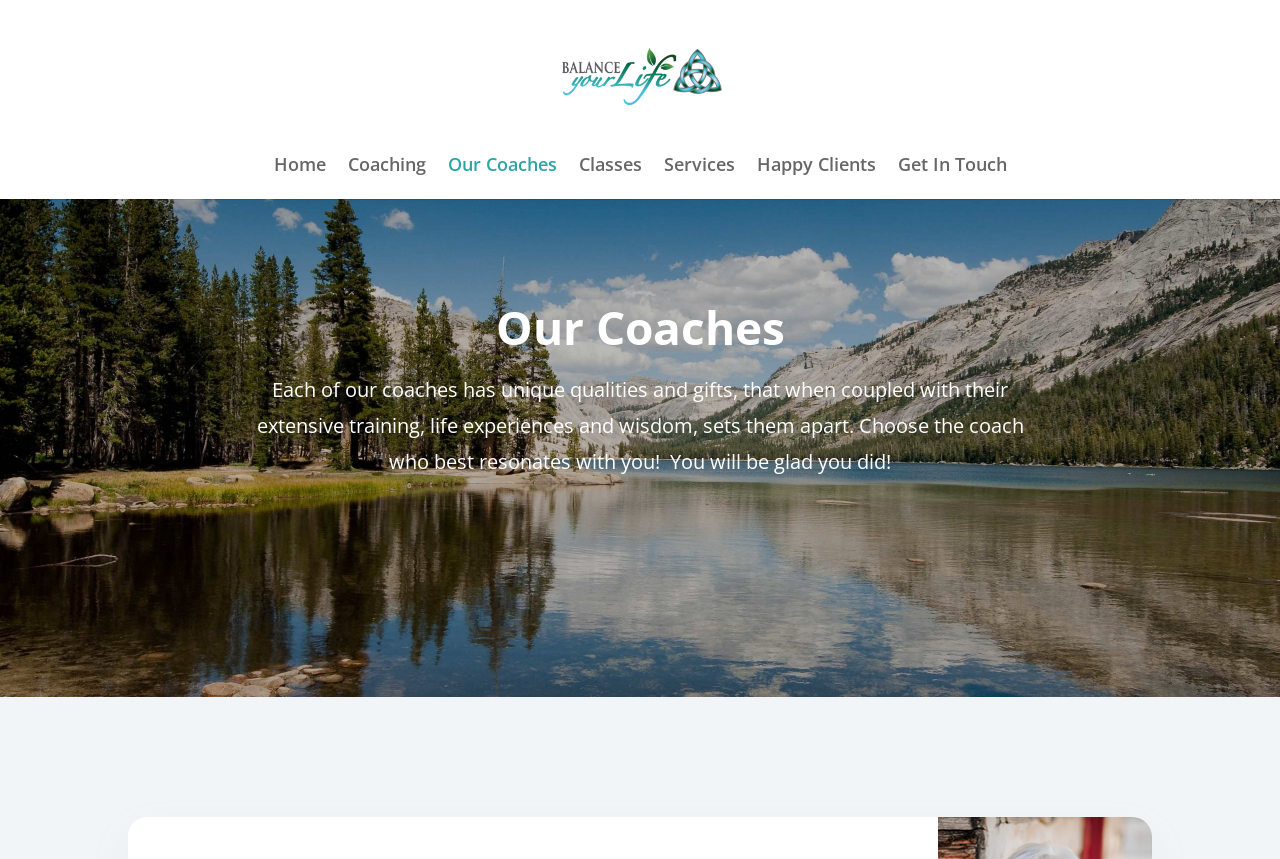Please locate the bounding box coordinates of the element that should be clicked to complete the given instruction: "get in touch with us".

[0.701, 0.183, 0.786, 0.232]